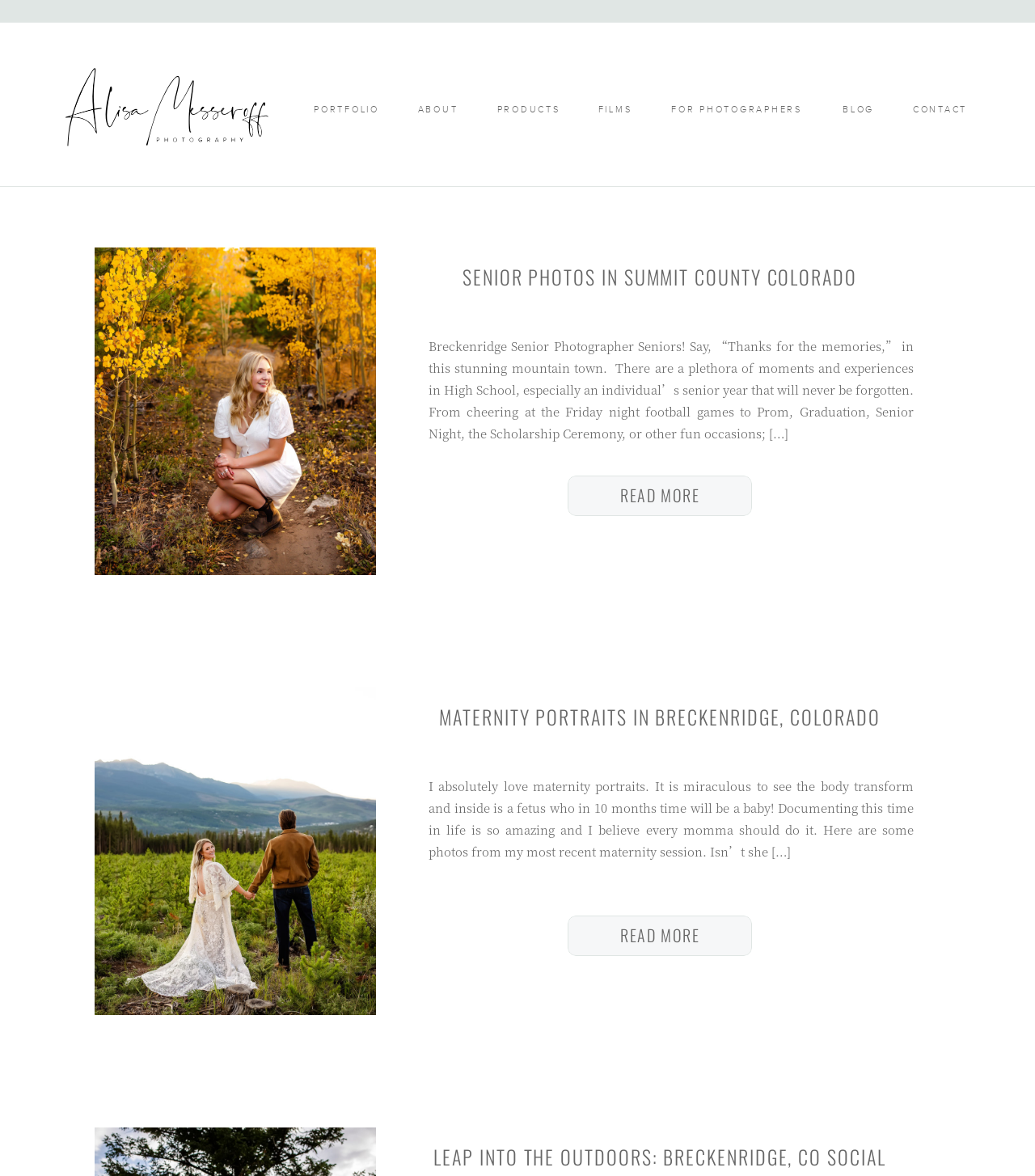Select the bounding box coordinates of the element I need to click to carry out the following instruction: "Click on ABOUT".

[0.402, 0.085, 0.445, 0.098]